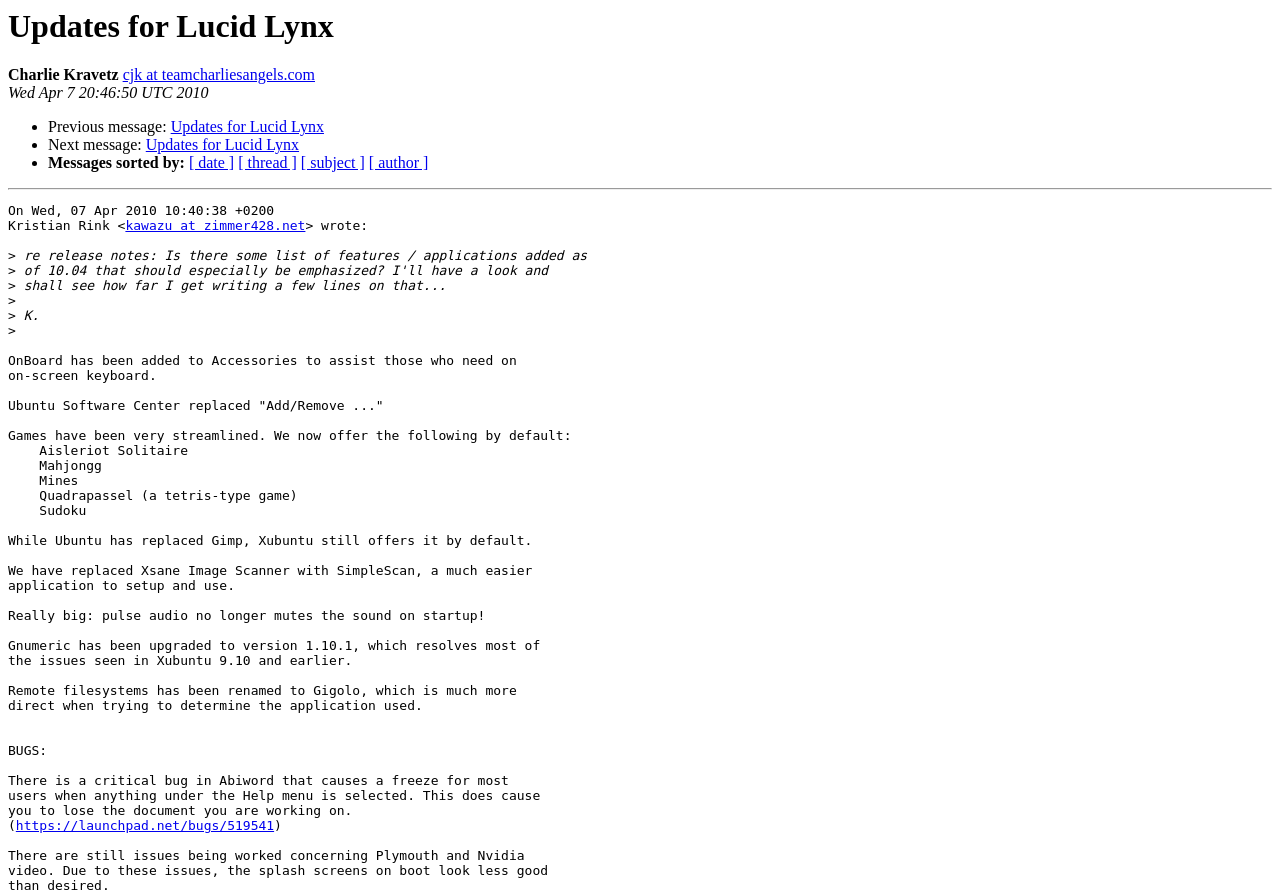Determine the bounding box coordinates of the section I need to click to execute the following instruction: "Check bug report". Provide the coordinates as four float numbers between 0 and 1, i.e., [left, top, right, bottom].

[0.012, 0.914, 0.214, 0.931]